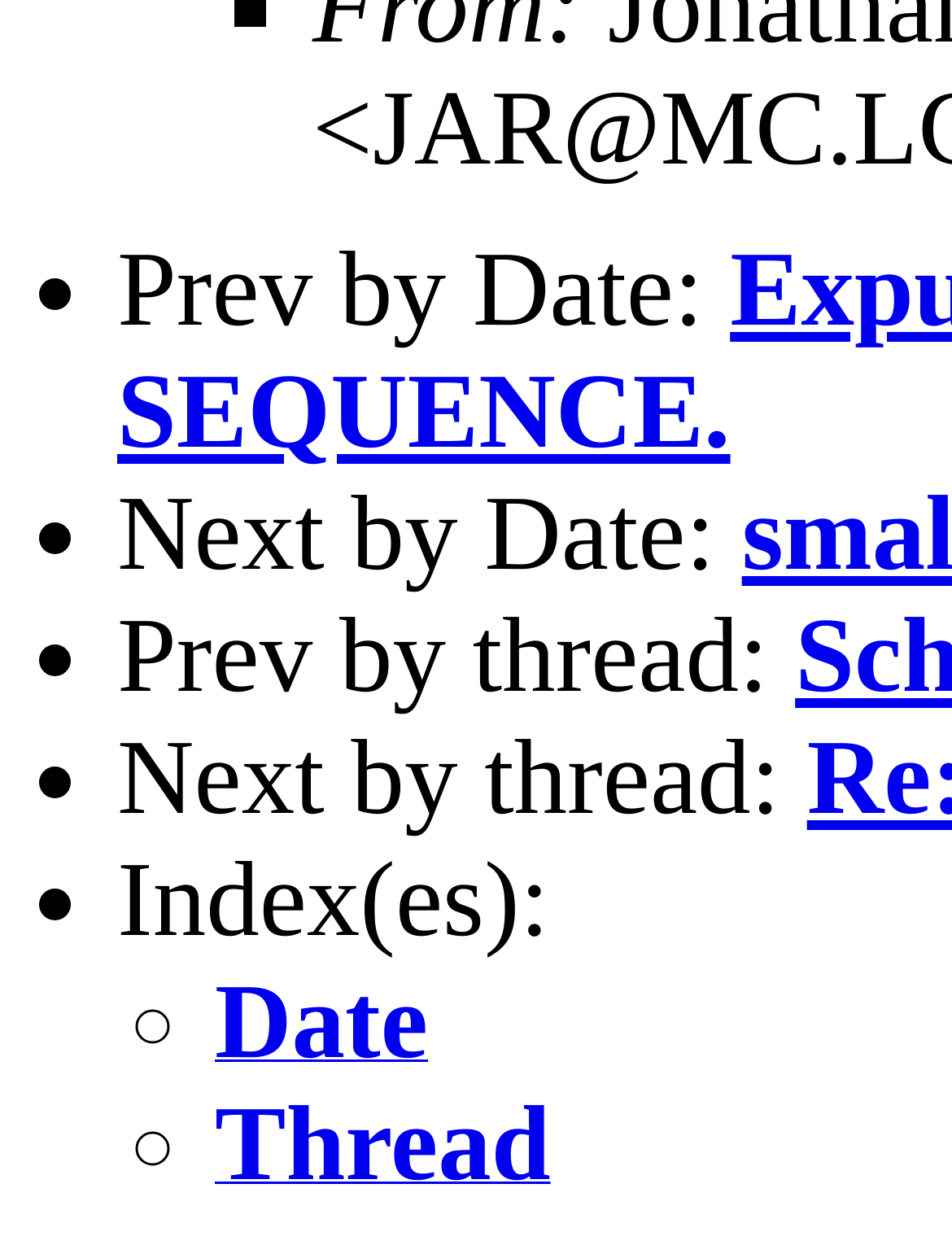Identify the coordinates of the bounding box for the element described below: "Date". Return the coordinates as four float numbers between 0 and 1: [left, top, right, bottom].

[0.226, 0.823, 0.45, 0.857]